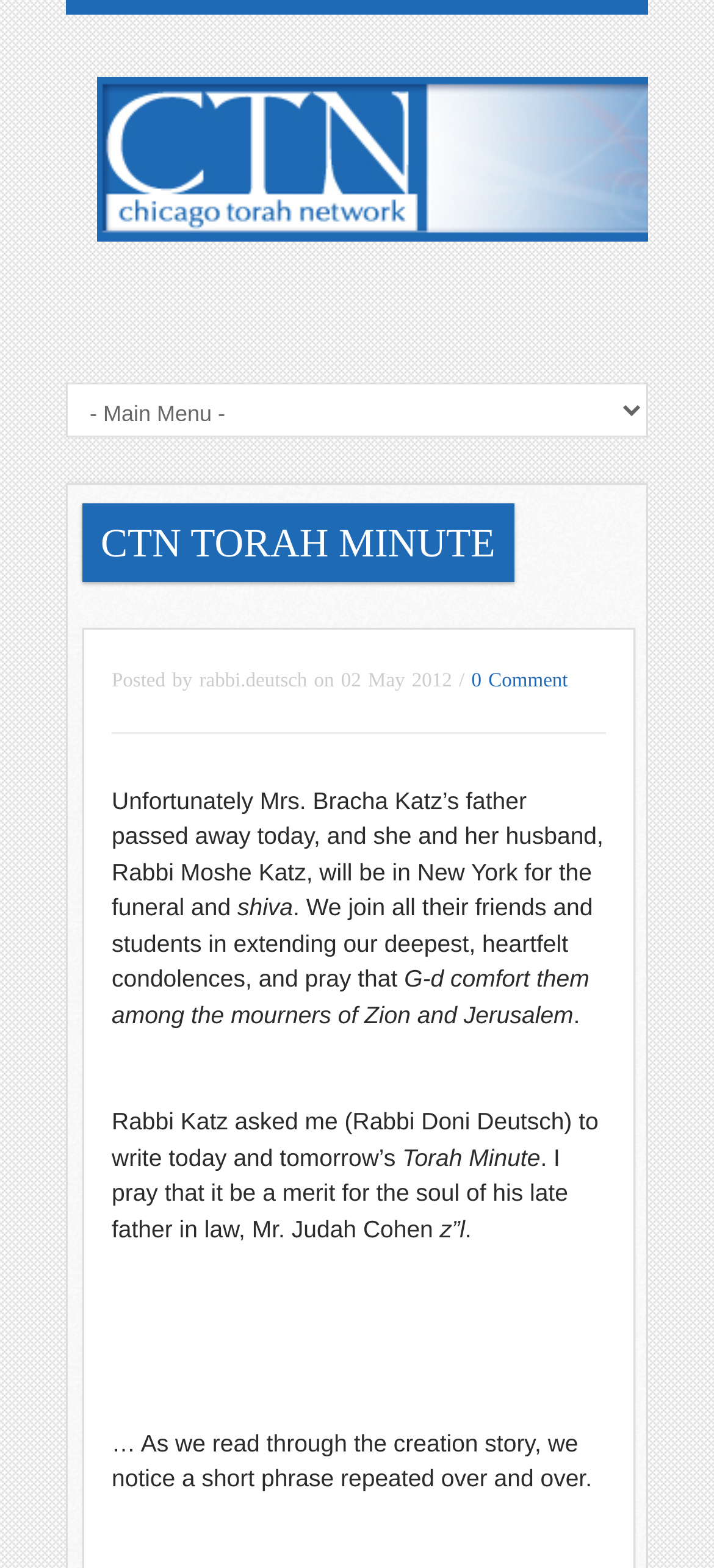Who wrote today and tomorrow's Torah Minute?
Carefully examine the image and provide a detailed answer to the question.

According to the webpage, Rabbi Katz asked Rabbi Doni Deutsch to write today and tomorrow's Torah Minute, as stated in the text 'Rabbi Katz asked me (Rabbi Doni Deutsch) to write today and tomorrow’s Torah Minute'.